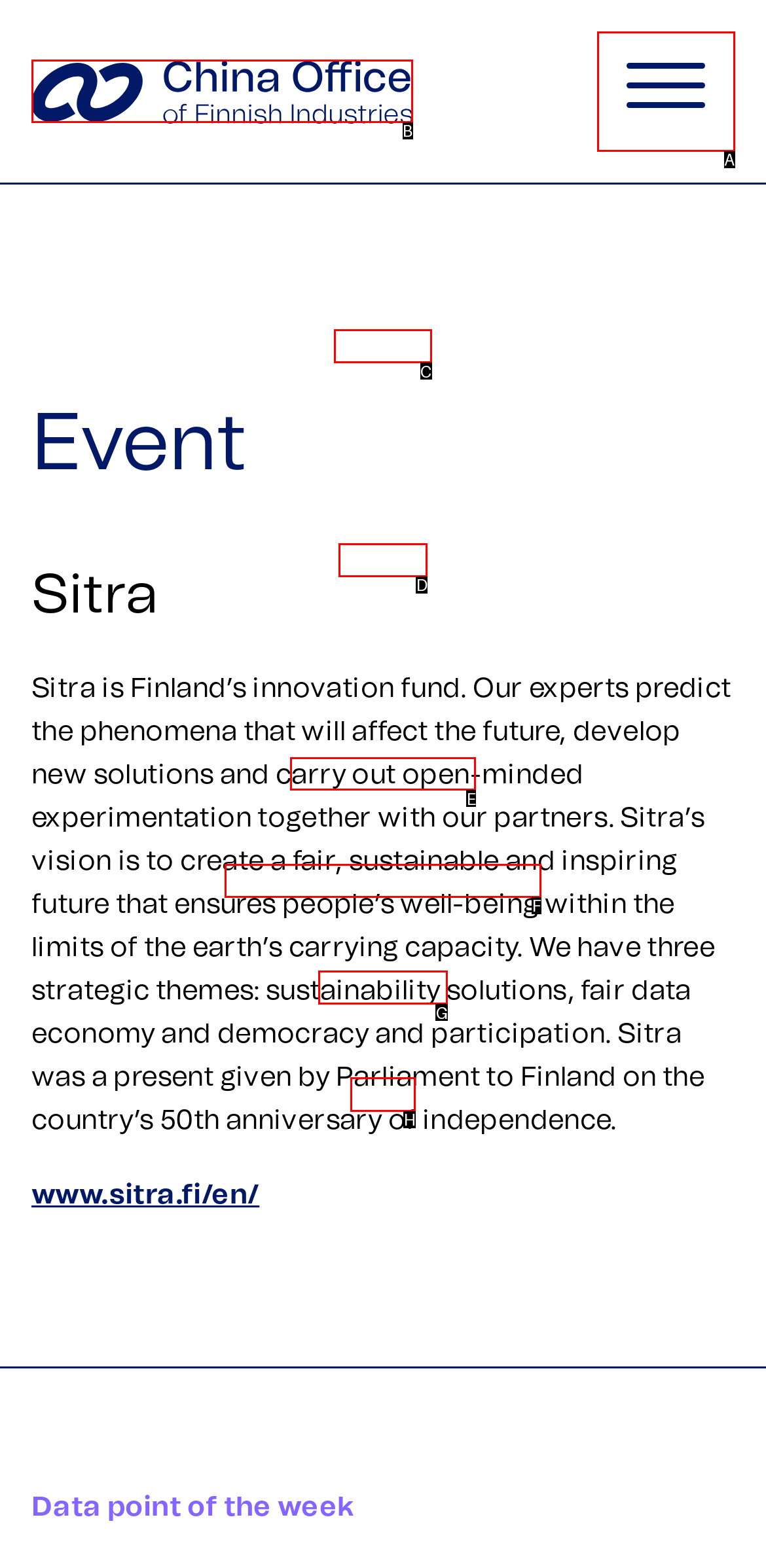Select the appropriate bounding box to fulfill the task: Click the 'What we do' link Respond with the corresponding letter from the choices provided.

E